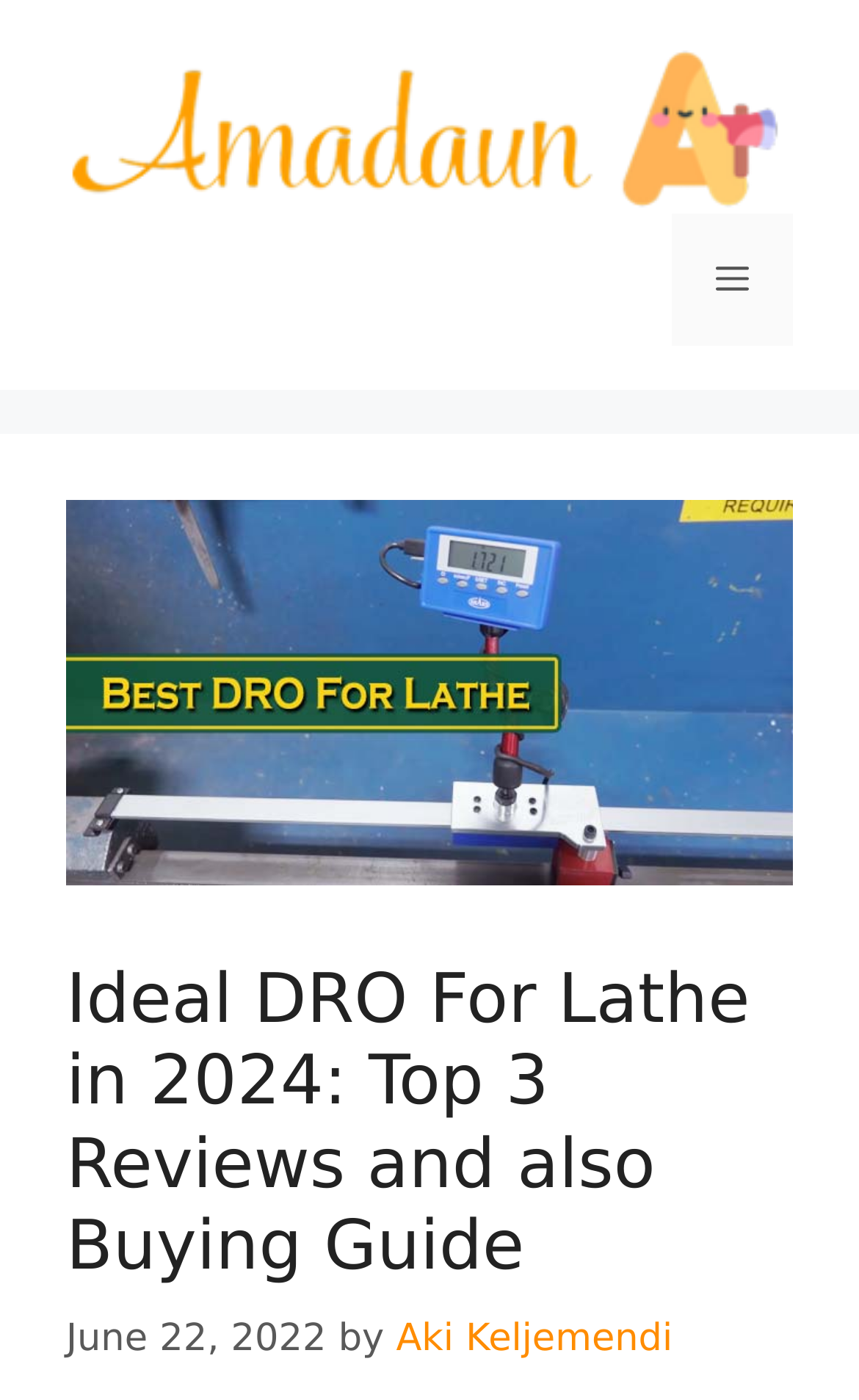Is the menu expanded?
Refer to the image and provide a thorough answer to the question.

I found that the menu is not expanded by looking at the button element with the text 'Menu', which has an attribute 'expanded' set to 'False'.